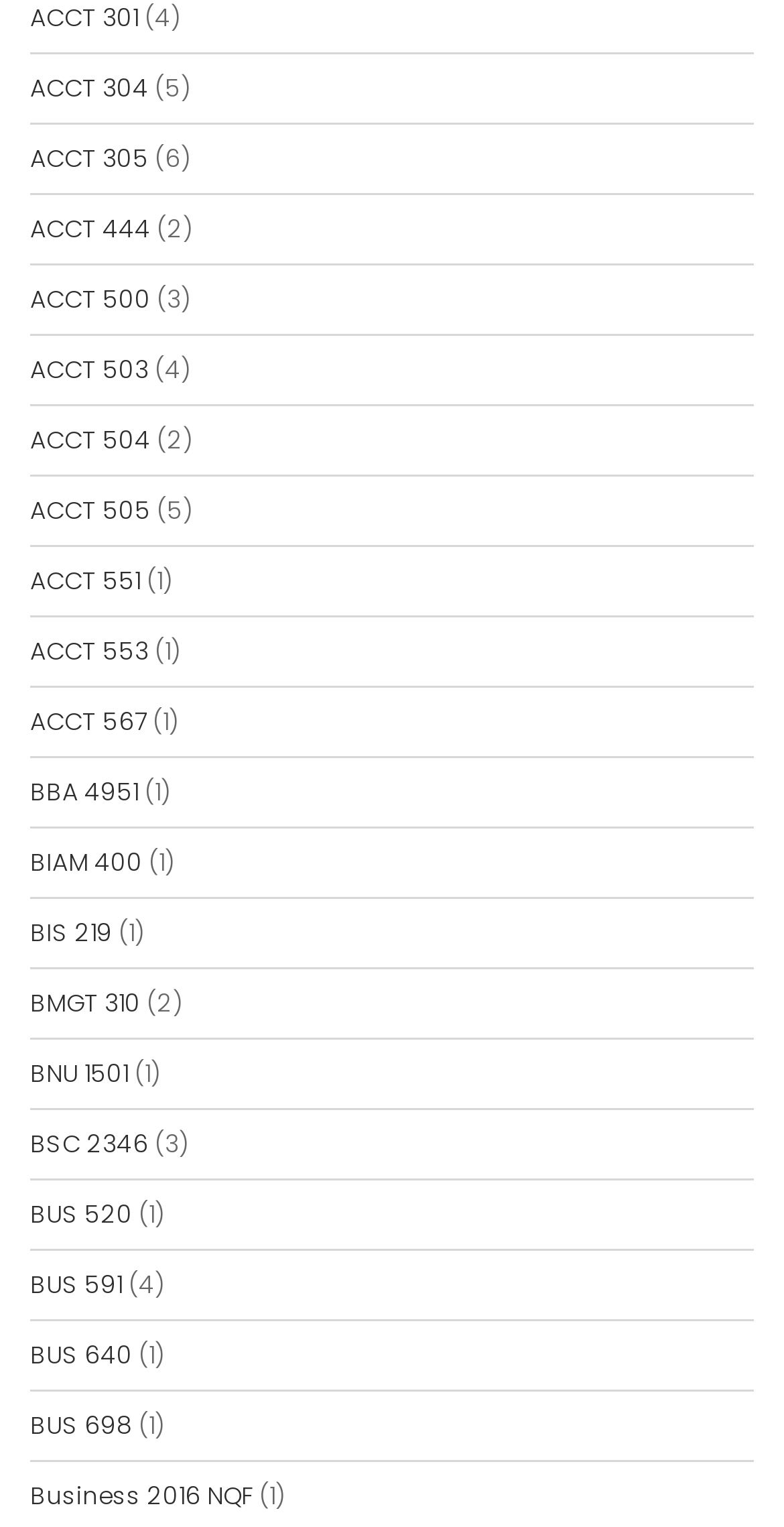Please respond in a single word or phrase: 
How many courses have a number in parentheses?

7